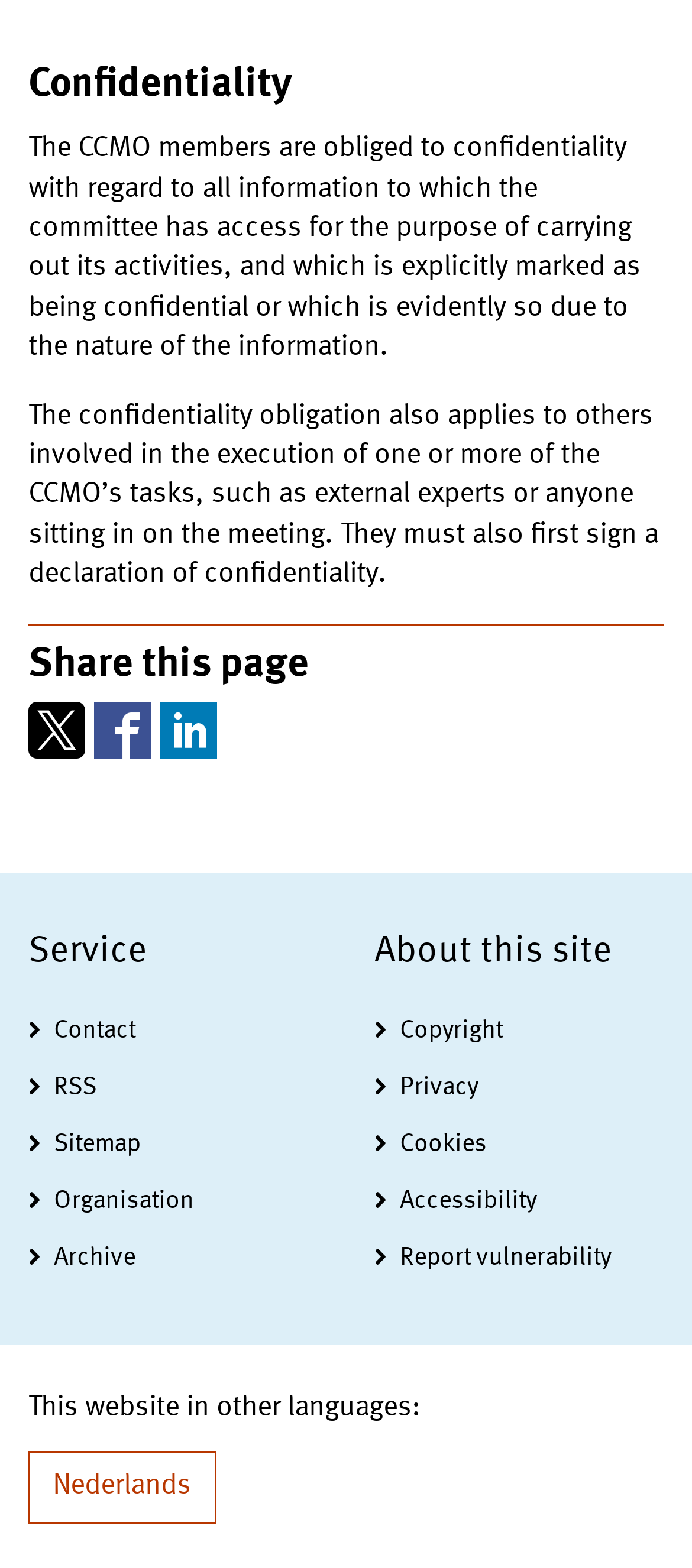Find the bounding box coordinates for the HTML element specified by: "Nederlands".

[0.041, 0.926, 0.312, 0.971]